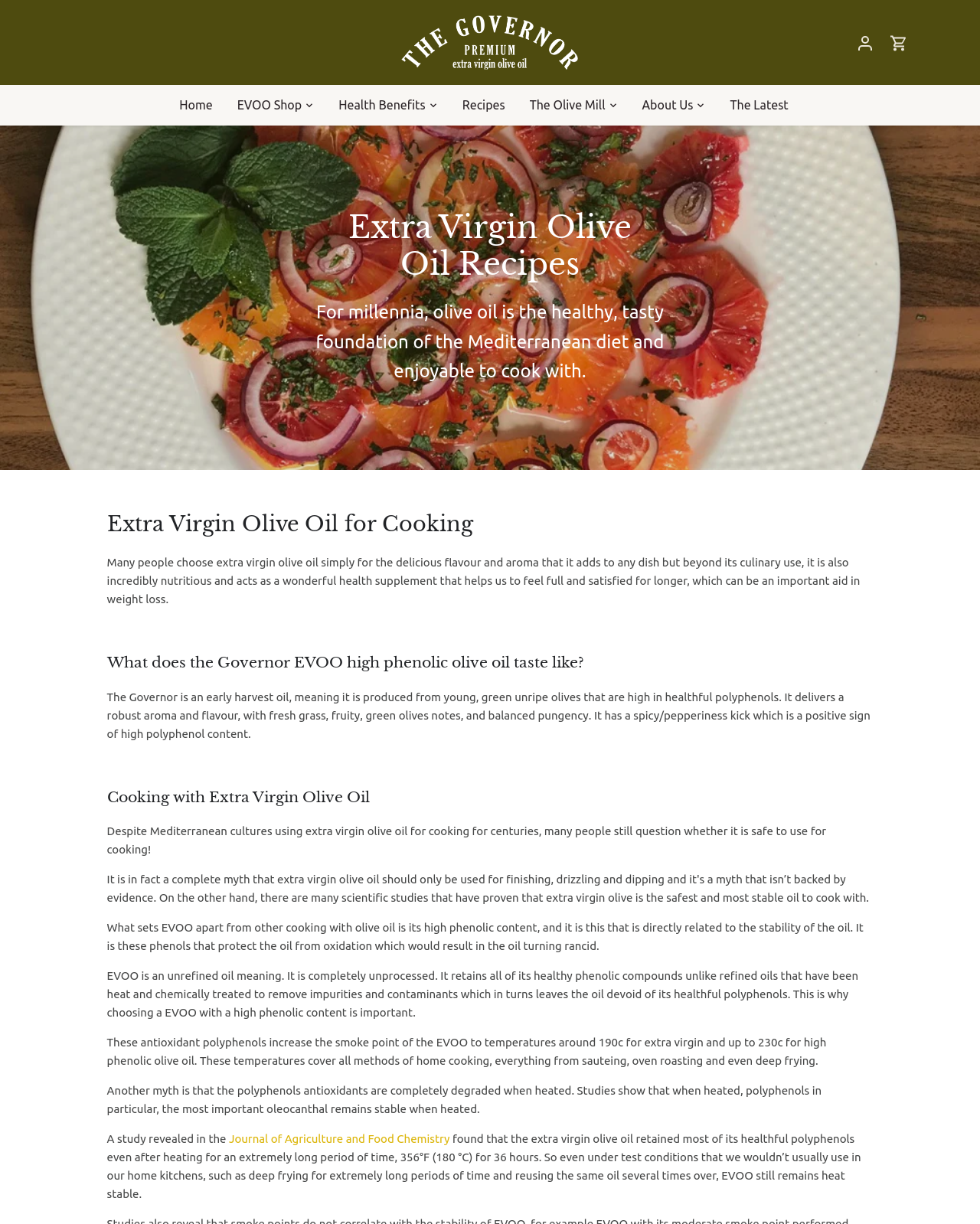Please determine the bounding box coordinates of the element to click in order to execute the following instruction: "Learn about the health benefits of olive oil". The coordinates should be four float numbers between 0 and 1, specified as [left, top, right, bottom].

[0.333, 0.069, 0.447, 0.102]